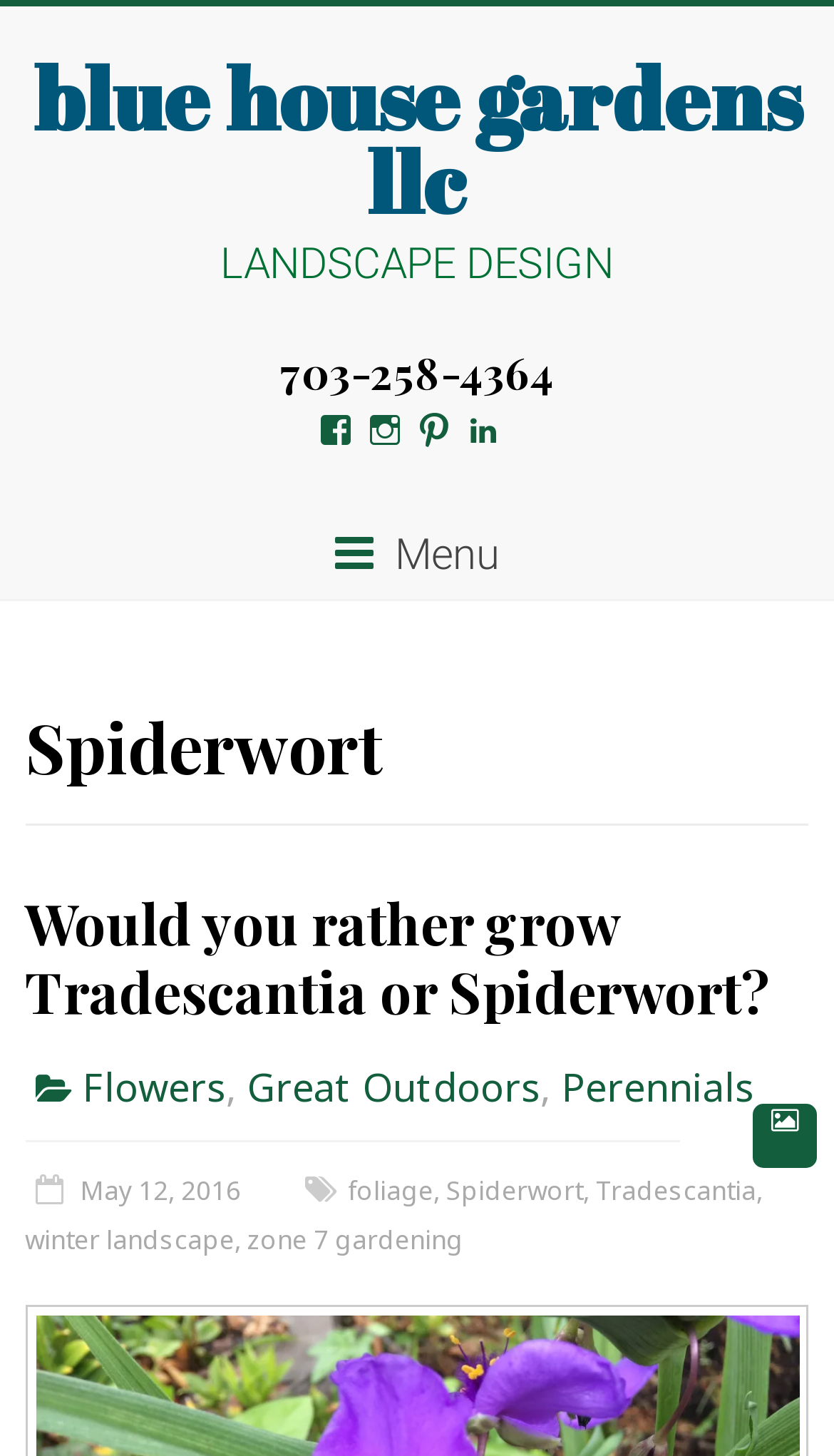Respond to the question with just a single word or phrase: 
What are the social media icons?

Facebook, Twitter, Instagram, Pinterest